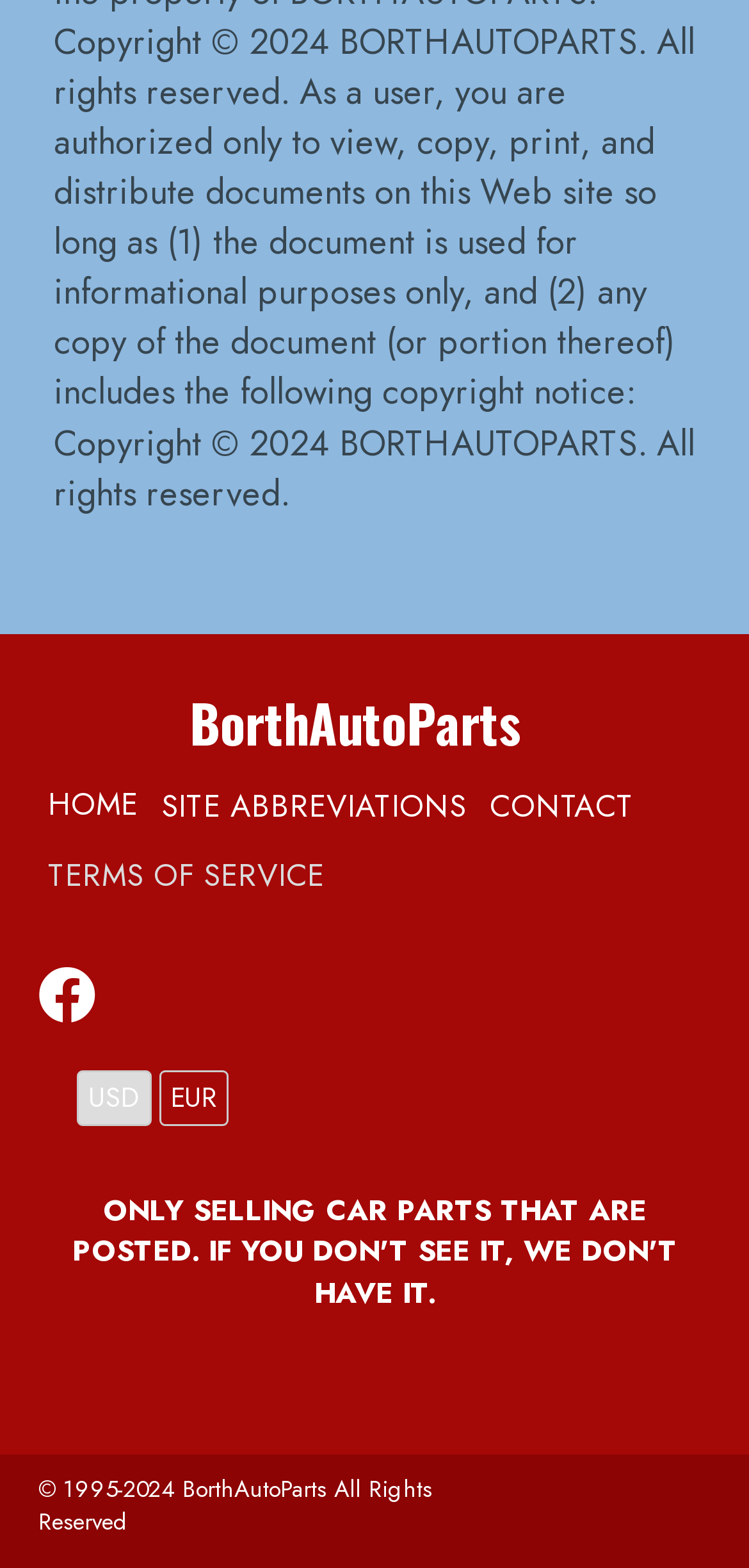Using details from the image, please answer the following question comprehensively:
What is the year of the copyright?

The year of the copyright can be determined by looking at the copyright notice at the bottom of the webpage, which states 'Copyright © 2024 BORTHAUTOPARTS. All rights reserved'.